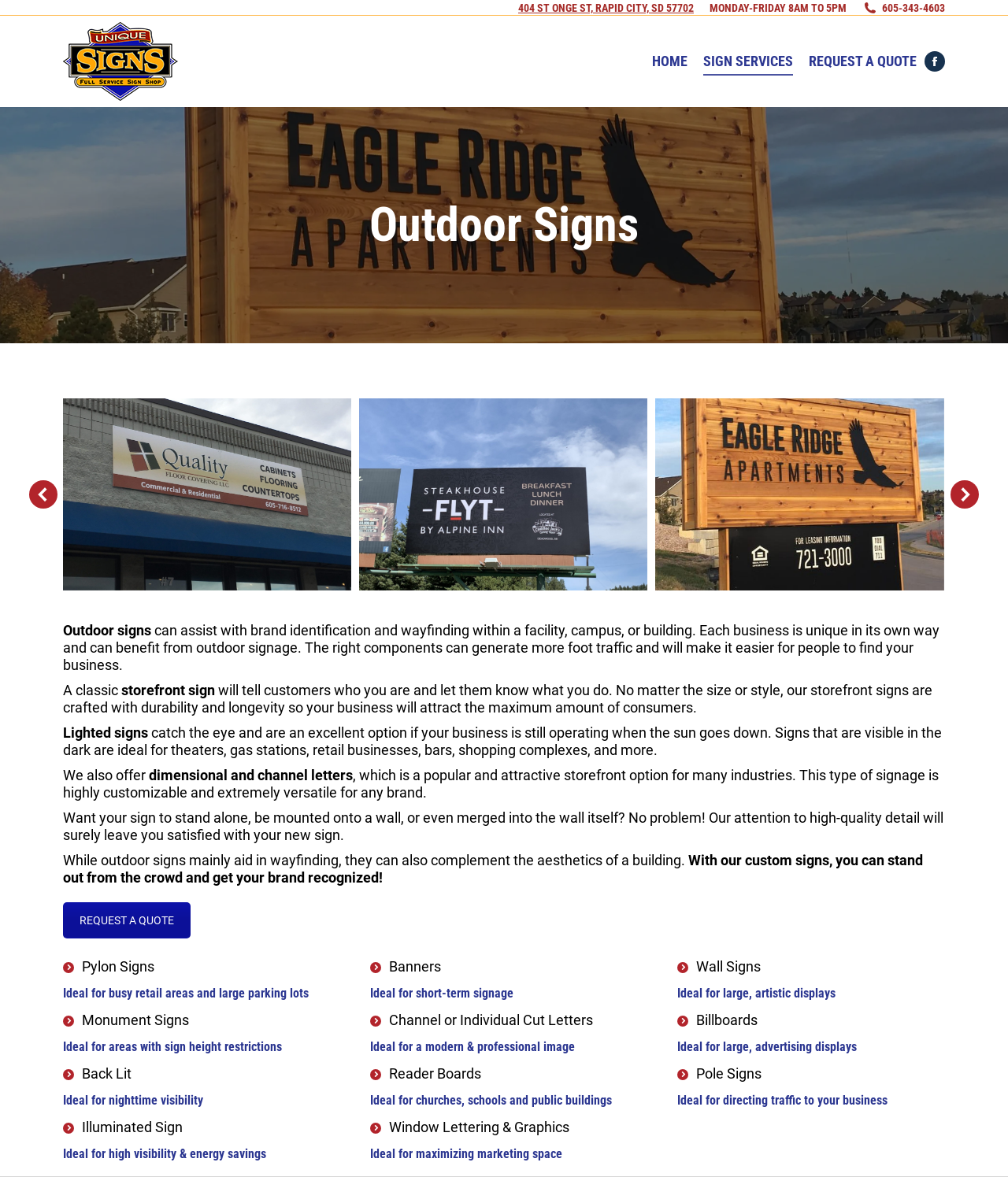Determine the bounding box coordinates in the format (top-left x, top-left y, bottom-right x, bottom-right y). Ensure all values are floating point numbers between 0 and 1. Identify the bounding box of the UI element described by: 605-343-4603

[0.875, 0.0, 0.938, 0.013]